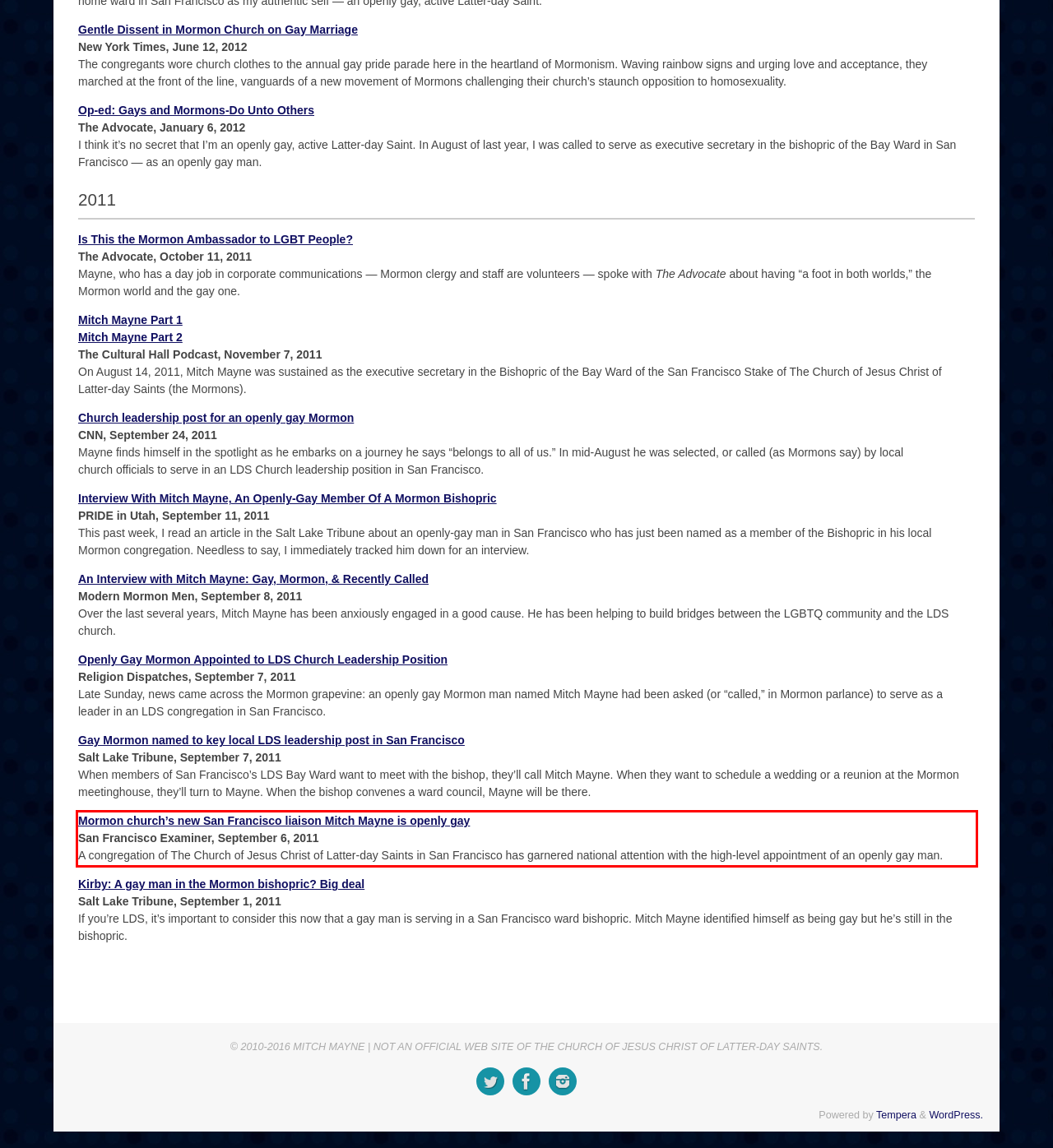There is a screenshot of a webpage with a red bounding box around a UI element. Please use OCR to extract the text within the red bounding box.

Mormon church’s new San Francisco liaison Mitch Mayne is openly gay San Francisco Examiner, September 6, 2011 A congregation of The Church of Jesus Christ of Latter-day Saints in San Francisco has garnered national attention with the high-level appointment of an openly gay man.